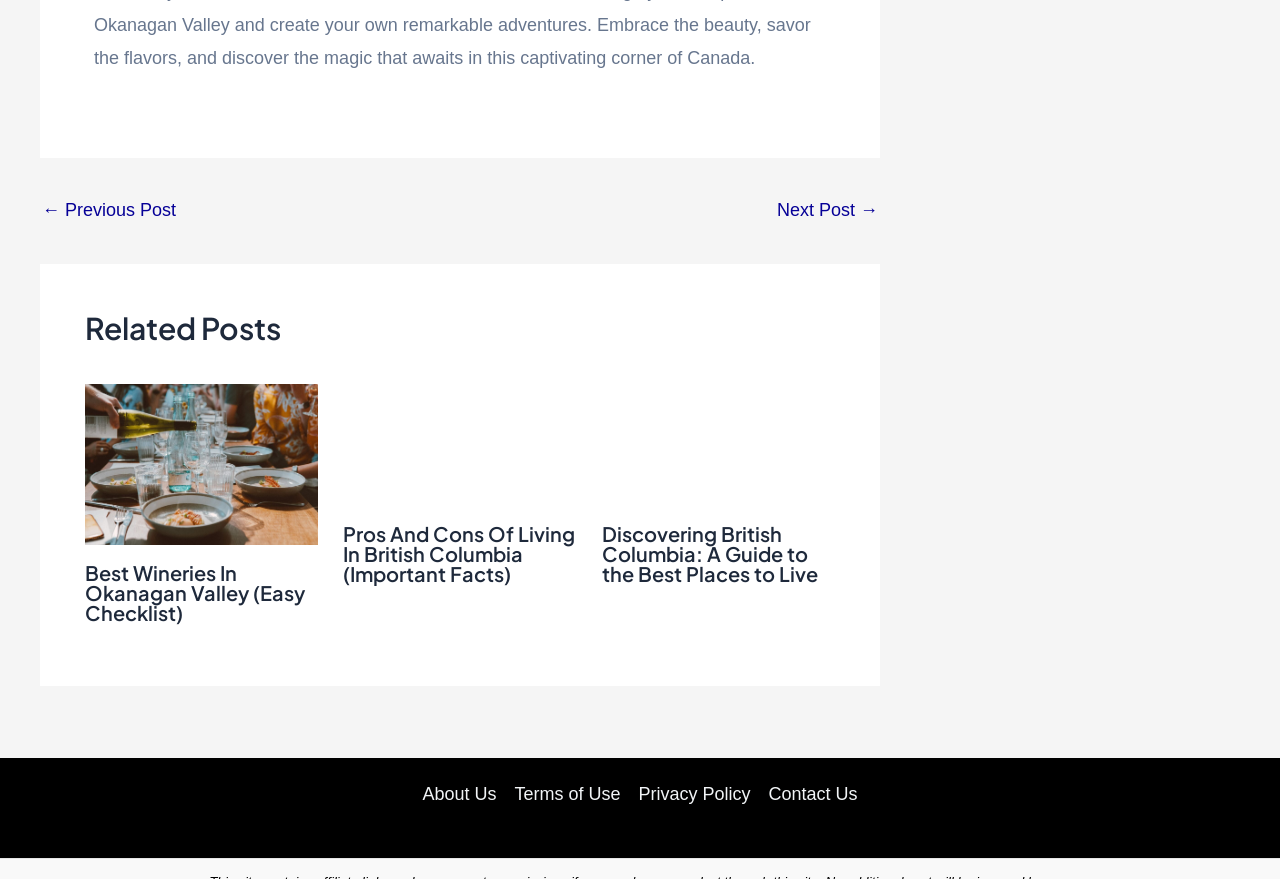What is the title of the first related post?
Could you please answer the question thoroughly and with as much detail as possible?

The first related post is titled 'Best Wineries In Okanagan Valley (Easy Checklist)', which is indicated by the heading element and the link text.